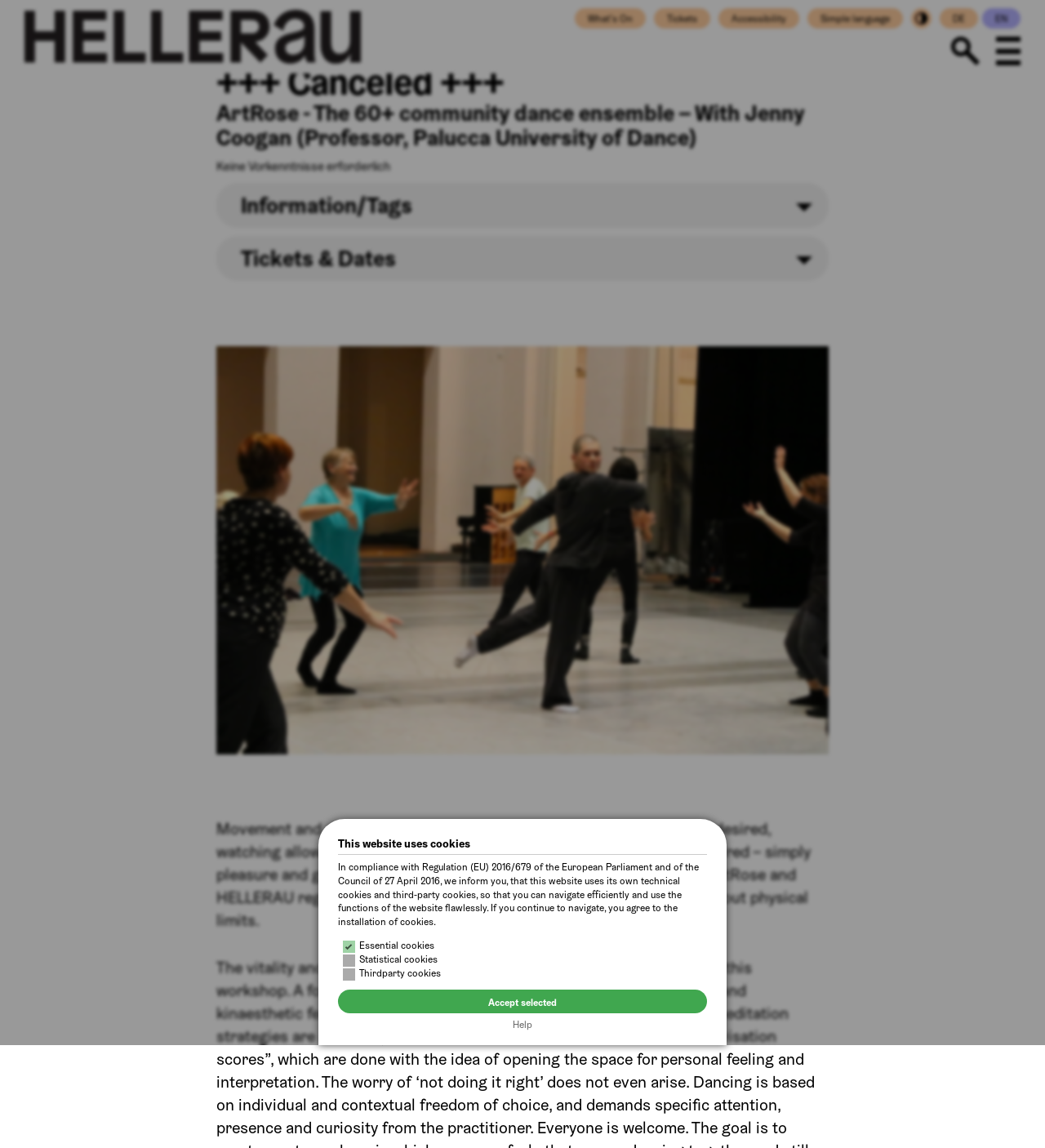Determine the bounding box coordinates of the clickable element to achieve the following action: 'Click on What’s On'. Provide the coordinates as four float values between 0 and 1, formatted as [left, top, right, bottom].

[0.55, 0.007, 0.618, 0.025]